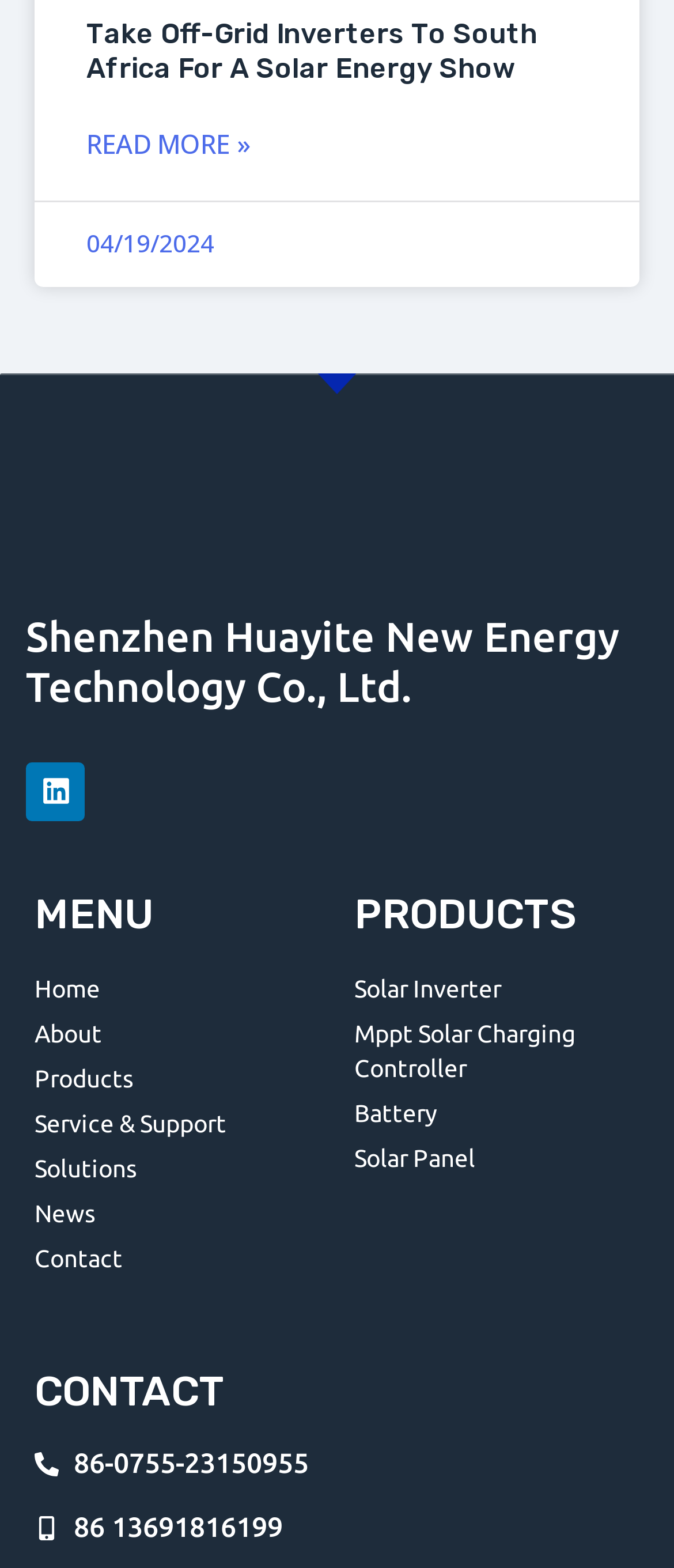What is the date of the latest article?
Relying on the image, give a concise answer in one word or a brief phrase.

04/19/2024